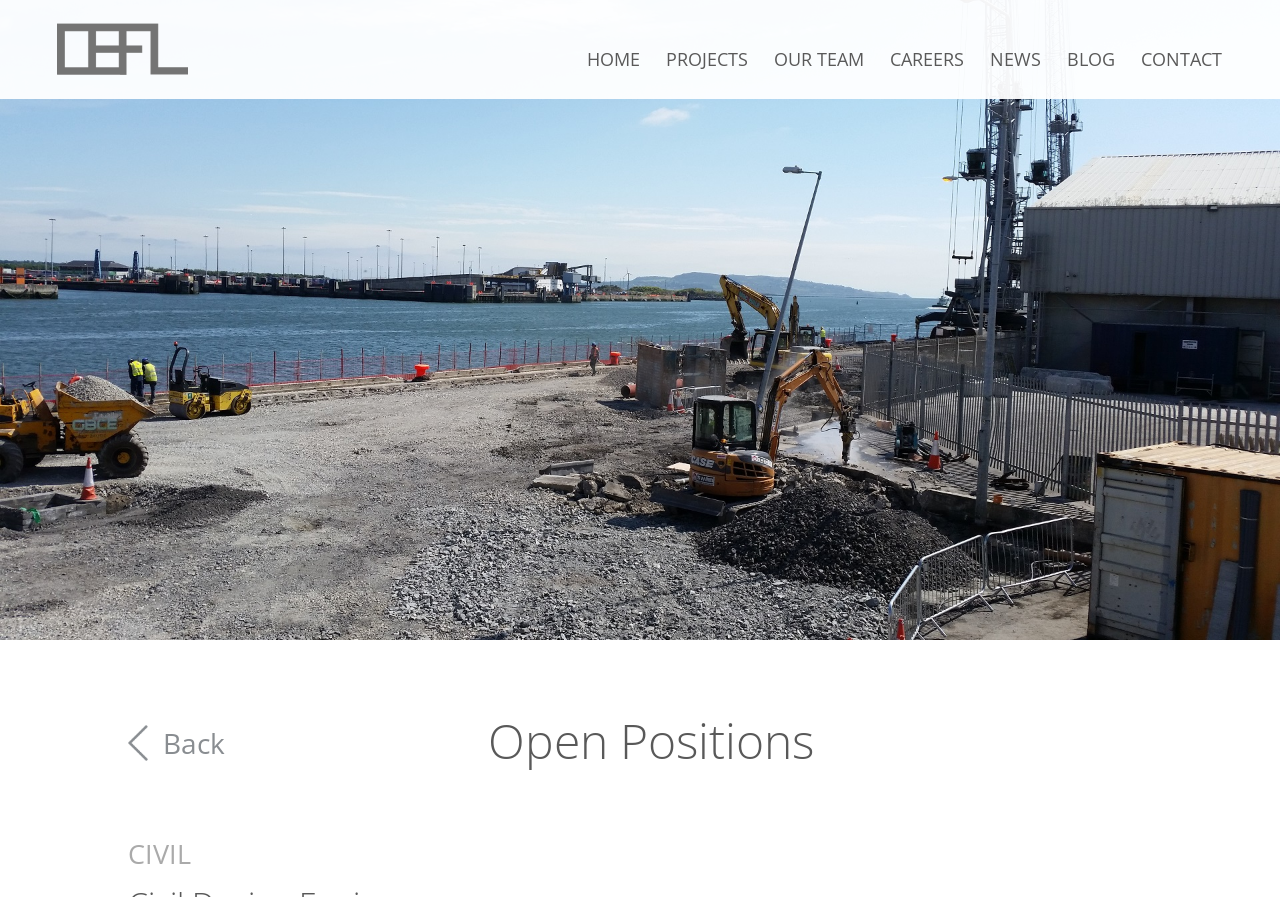From the screenshot, find the bounding box of the UI element matching this description: "alt="DBFL Consulting Engineers"". Supply the bounding box coordinates in the form [left, top, right, bottom], each a float between 0 and 1.

[0.027, 0.041, 0.129, 0.066]